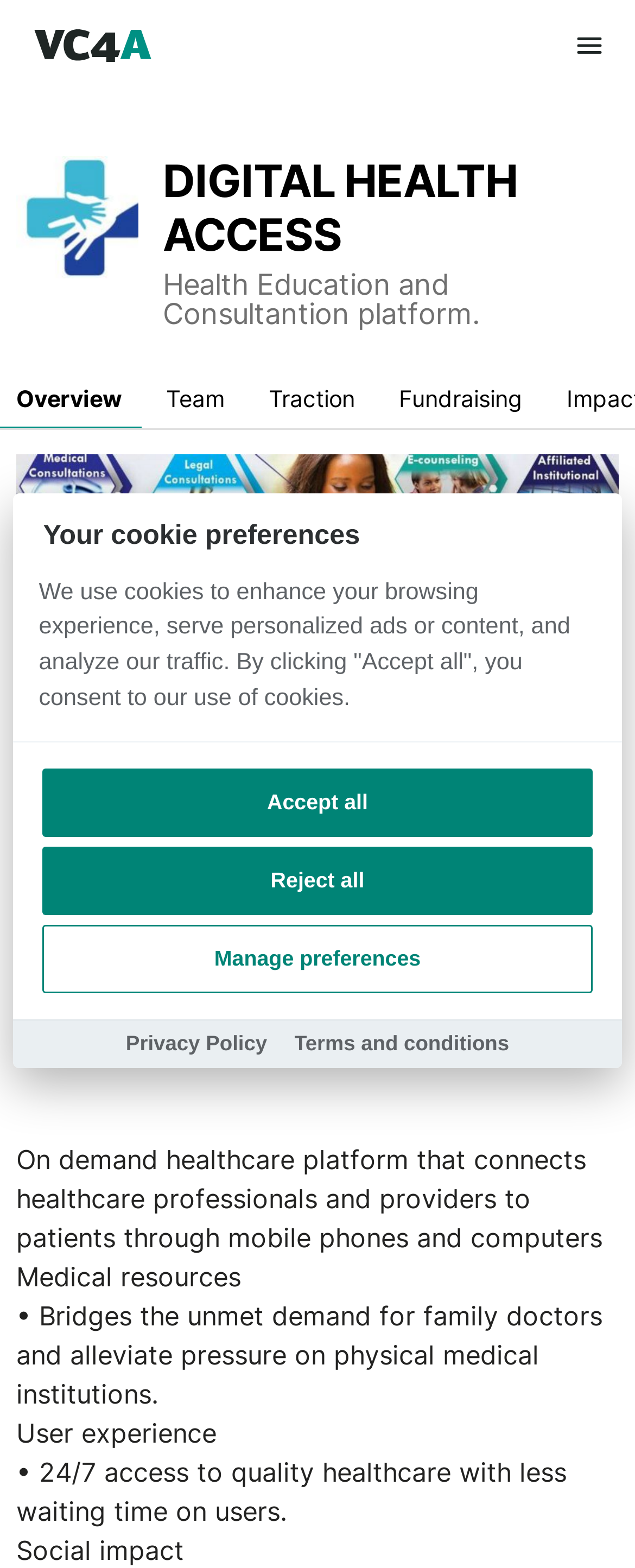Respond to the following query with just one word or a short phrase: 
How many links are there in the header section?

5